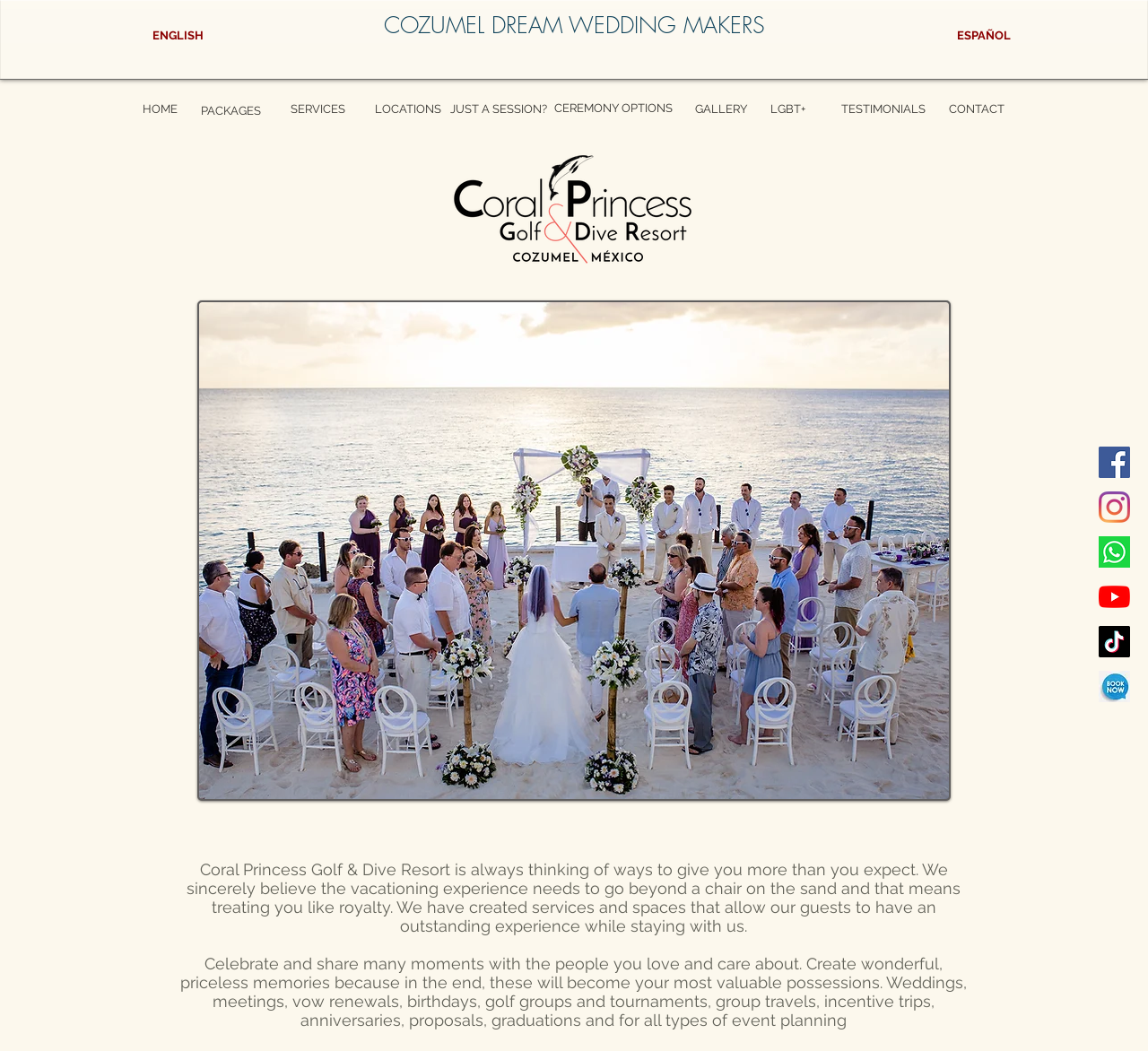Point out the bounding box coordinates of the section to click in order to follow this instruction: "Visit the home page".

[0.117, 0.087, 0.161, 0.121]